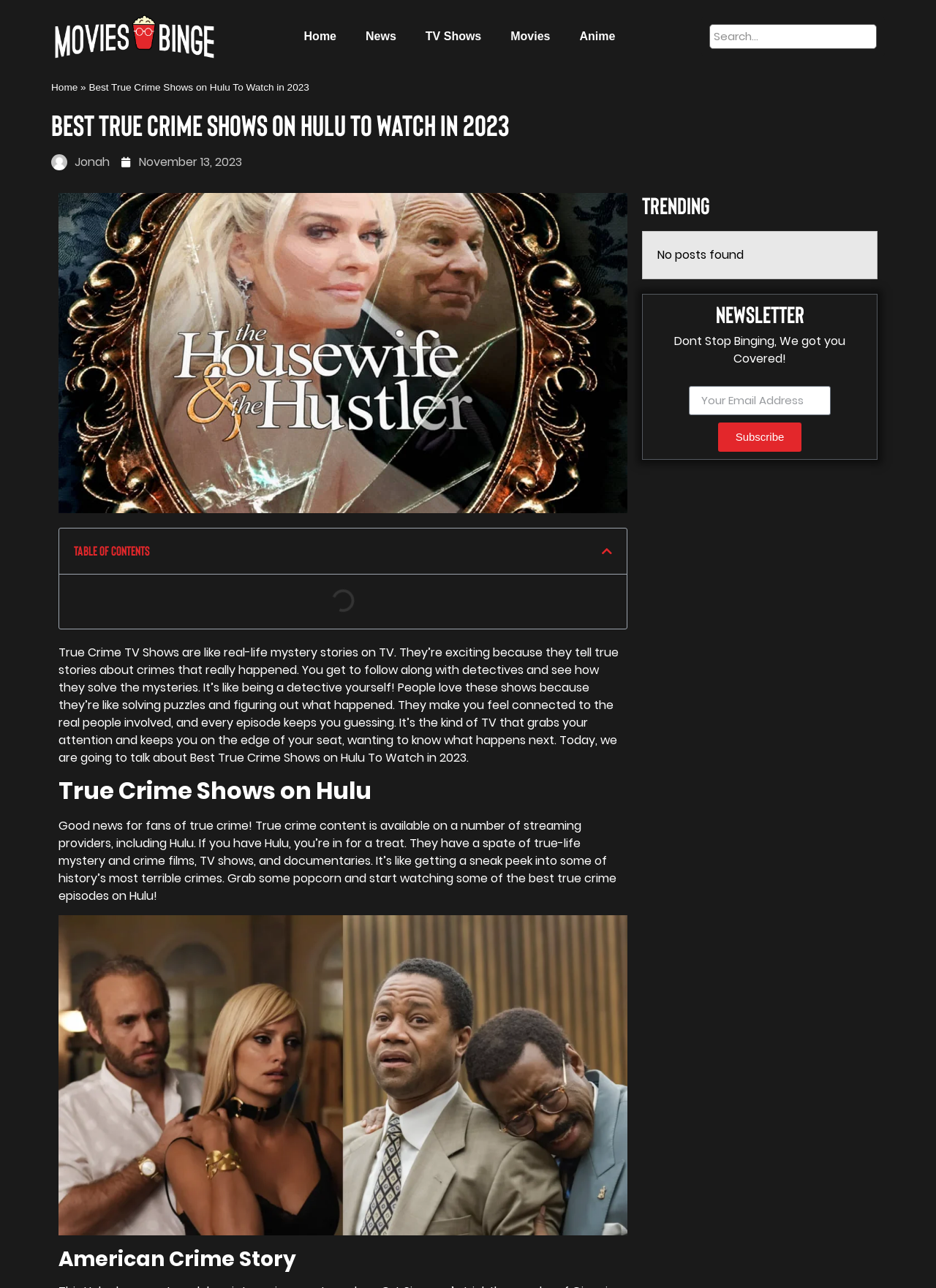Please reply with a single word or brief phrase to the question: 
What is the category of TV shows discussed on this webpage?

True Crime